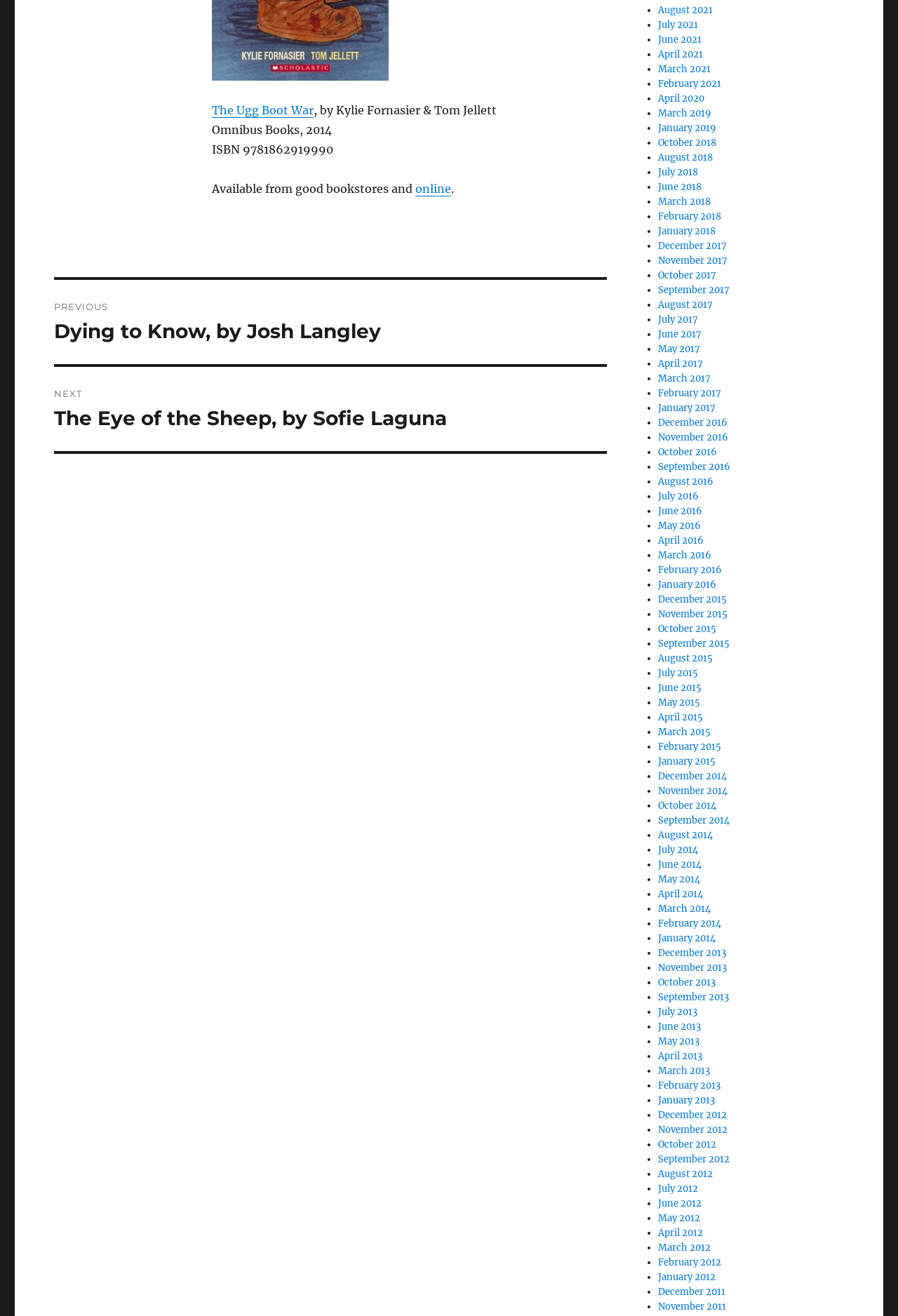Use a single word or phrase to answer the question: 
Who are the authors of the book?

Kylie Fornasier & Tom Jellett